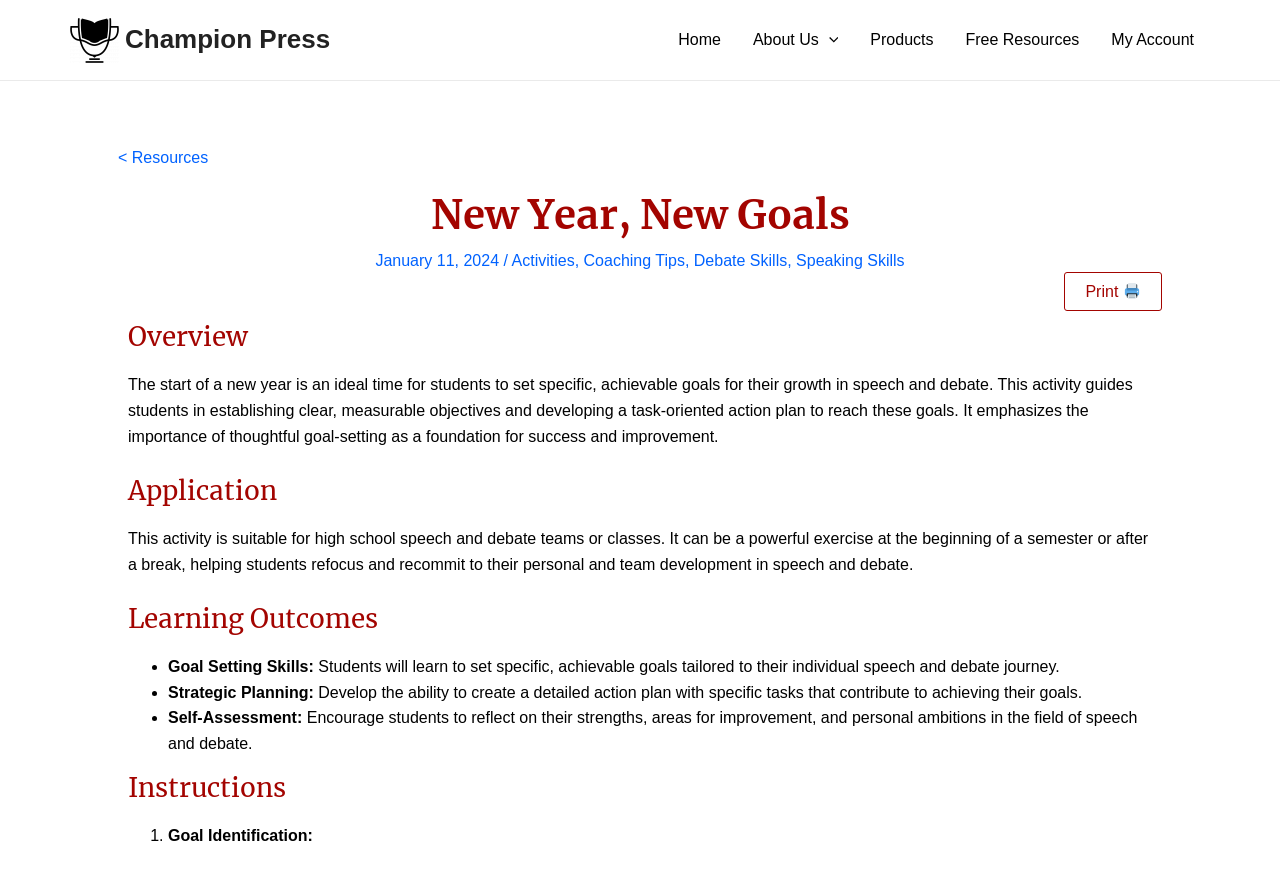Provide a brief response to the question using a single word or phrase: 
What is the purpose of the activity described on the webpage?

To guide students in setting goals